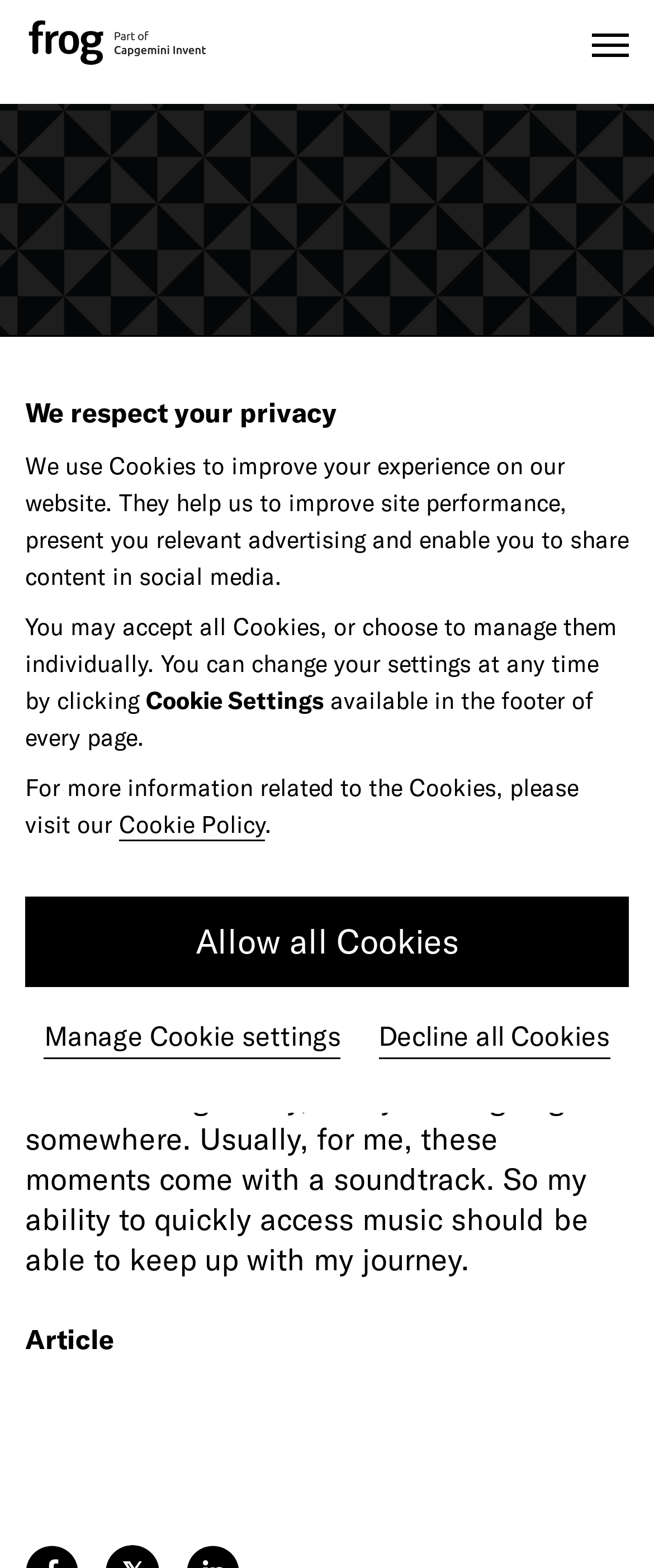Please extract the primary headline from the webpage.

Roam Ropes Headphones: Reflecting on the Design Inspiration